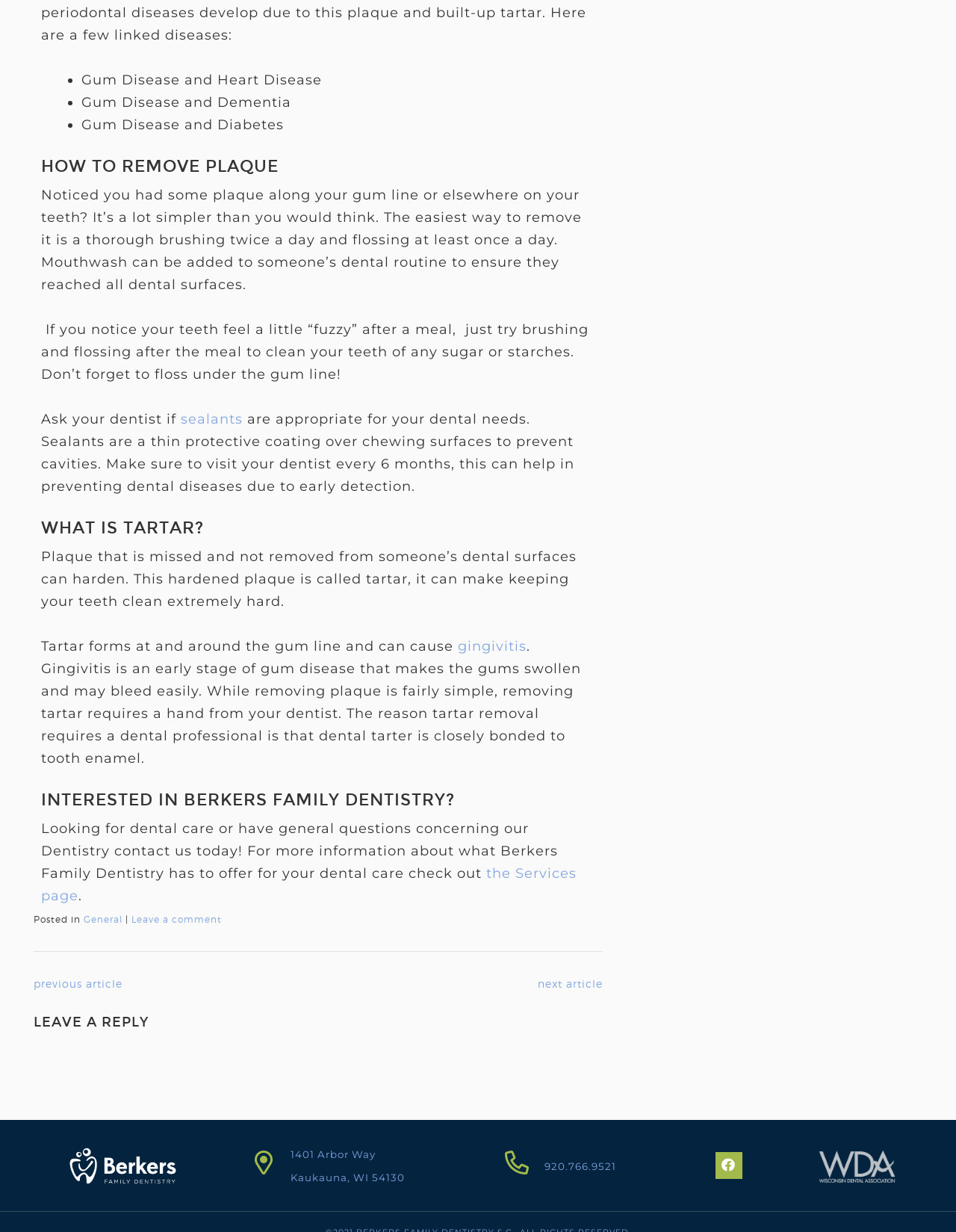How often should one visit the dentist?
Give a detailed and exhaustive answer to the question.

The webpage recommends visiting the dentist every 6 months to help prevent dental diseases through early detection, as stated in the section 'HOW TO REMOVE PLAQUE'.